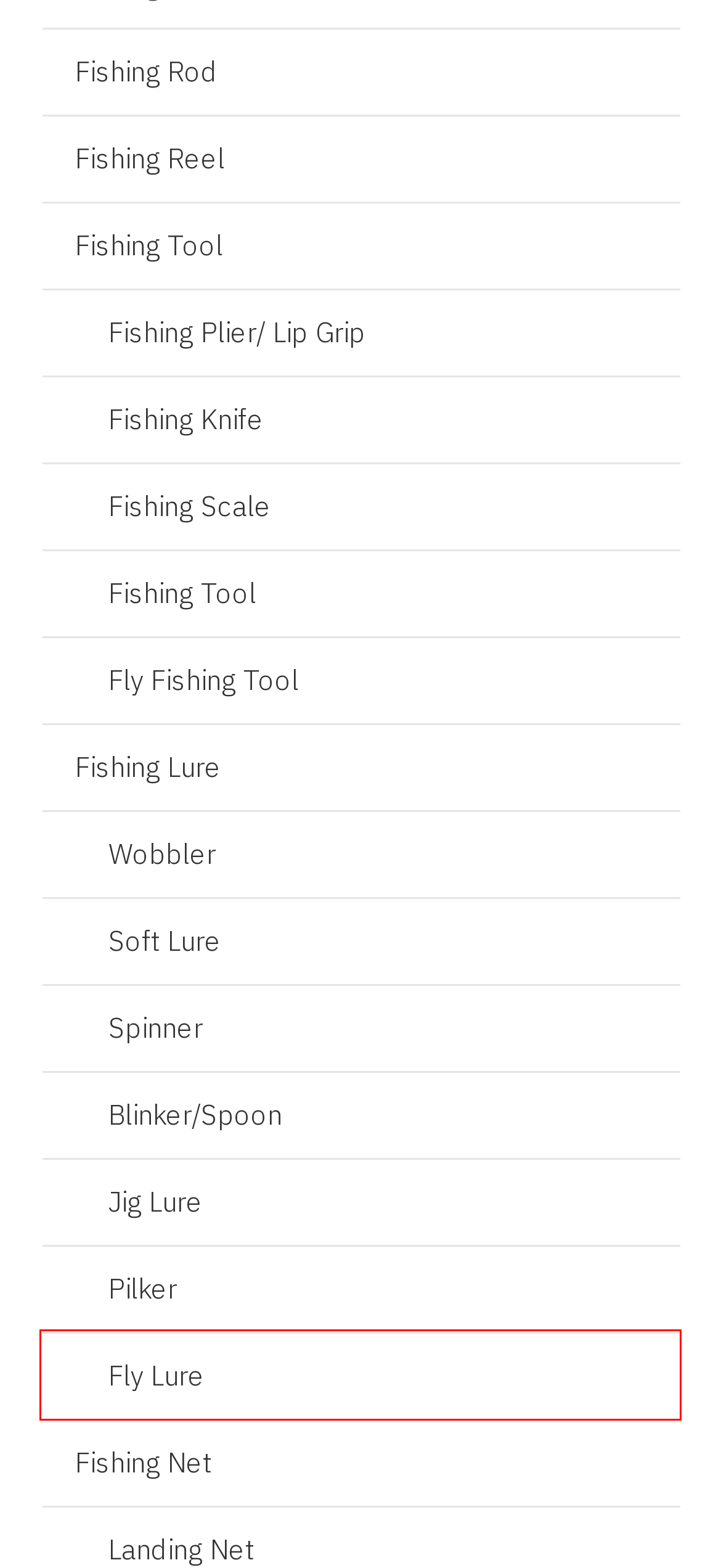Examine the screenshot of the webpage, which has a red bounding box around a UI element. Select the webpage description that best fits the new webpage after the element inside the red bounding box is clicked. Here are the choices:
A. Pilker Archives - Paladin | Custom Fishing Tackle Solutions
B. Jig Lure Archives - Paladin | Custom Fishing Tackle Solutions
C. Fly Fishing Tool Archives - Paladin | Custom Fishing Tackle Solutions
D. Fishing Tool Archives - Paladin | Custom Fishing Tackle Solutions
E. Soft Lure Archives - Paladin | Custom Fishing Tackle Solutions
F. Fishing Reel Archives - Paladin | Custom Fishing Tackle Solutions
G. Fishing Rod Archives - Paladin | Custom Fishing Tackle Solutions
H. Fly Lure Archives - Paladin | Custom Fishing Tackle Solutions

H